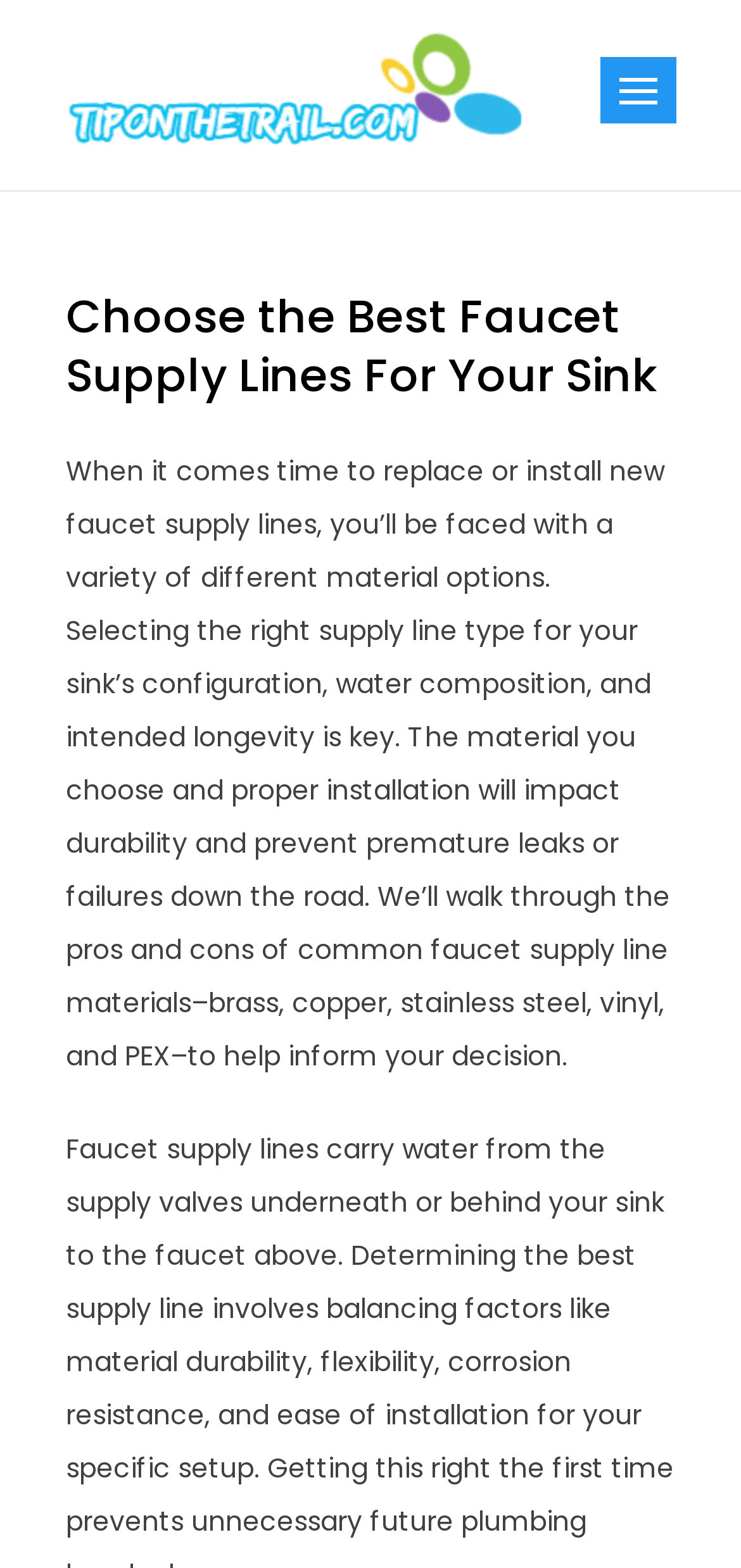What is mentioned as a factor to consider when choosing a faucet supply line?
Carefully analyze the image and provide a thorough answer to the question.

The webpage mentions that selecting the right supply line type depends on the sink's configuration, water composition, and intended longevity, indicating that water composition is one of the factors to consider when choosing a faucet supply line.